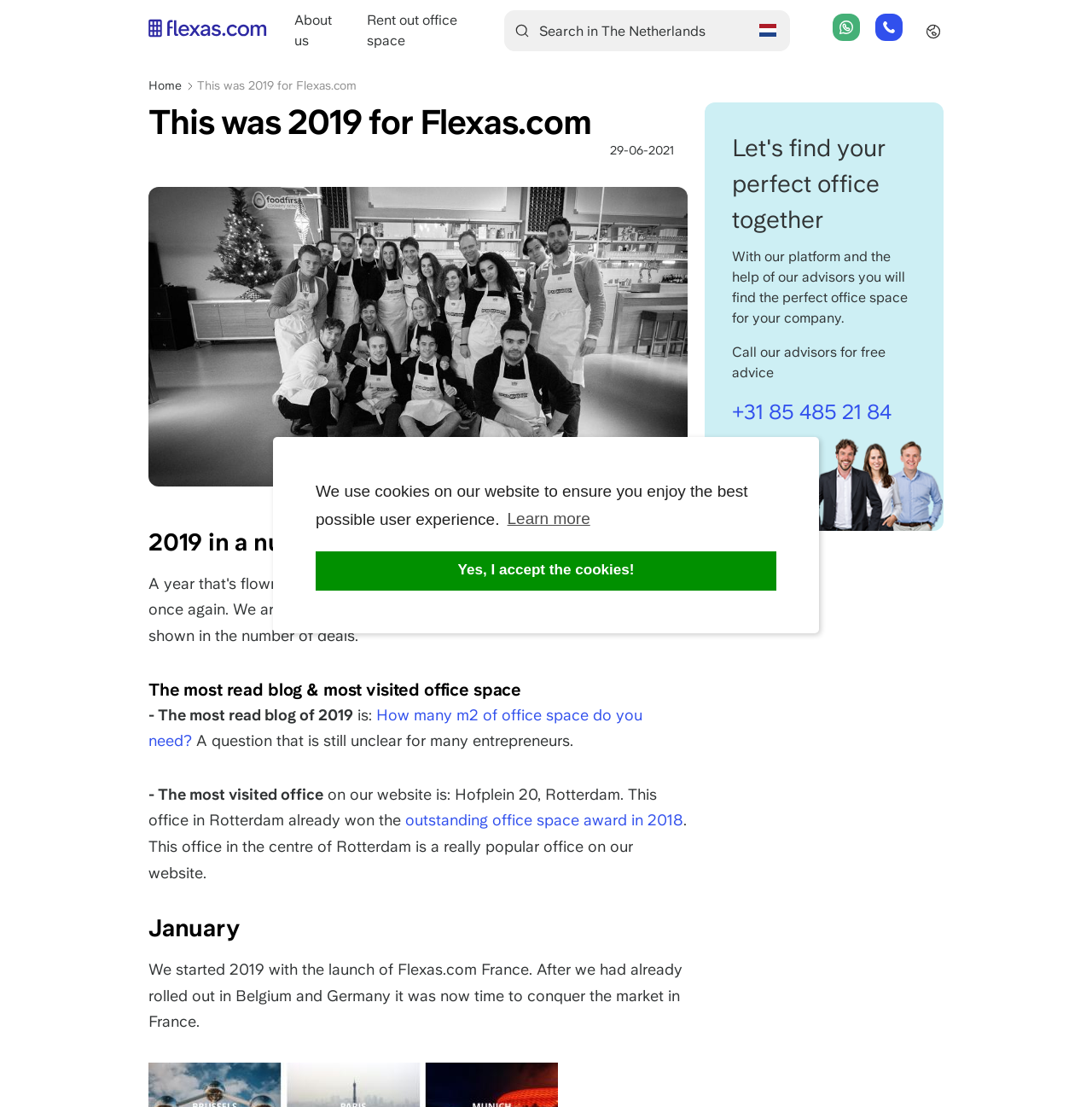Identify the bounding box coordinates of the area that should be clicked in order to complete the given instruction: "Learn more about cookies". The bounding box coordinates should be four float numbers between 0 and 1, i.e., [left, top, right, bottom].

[0.462, 0.455, 0.543, 0.483]